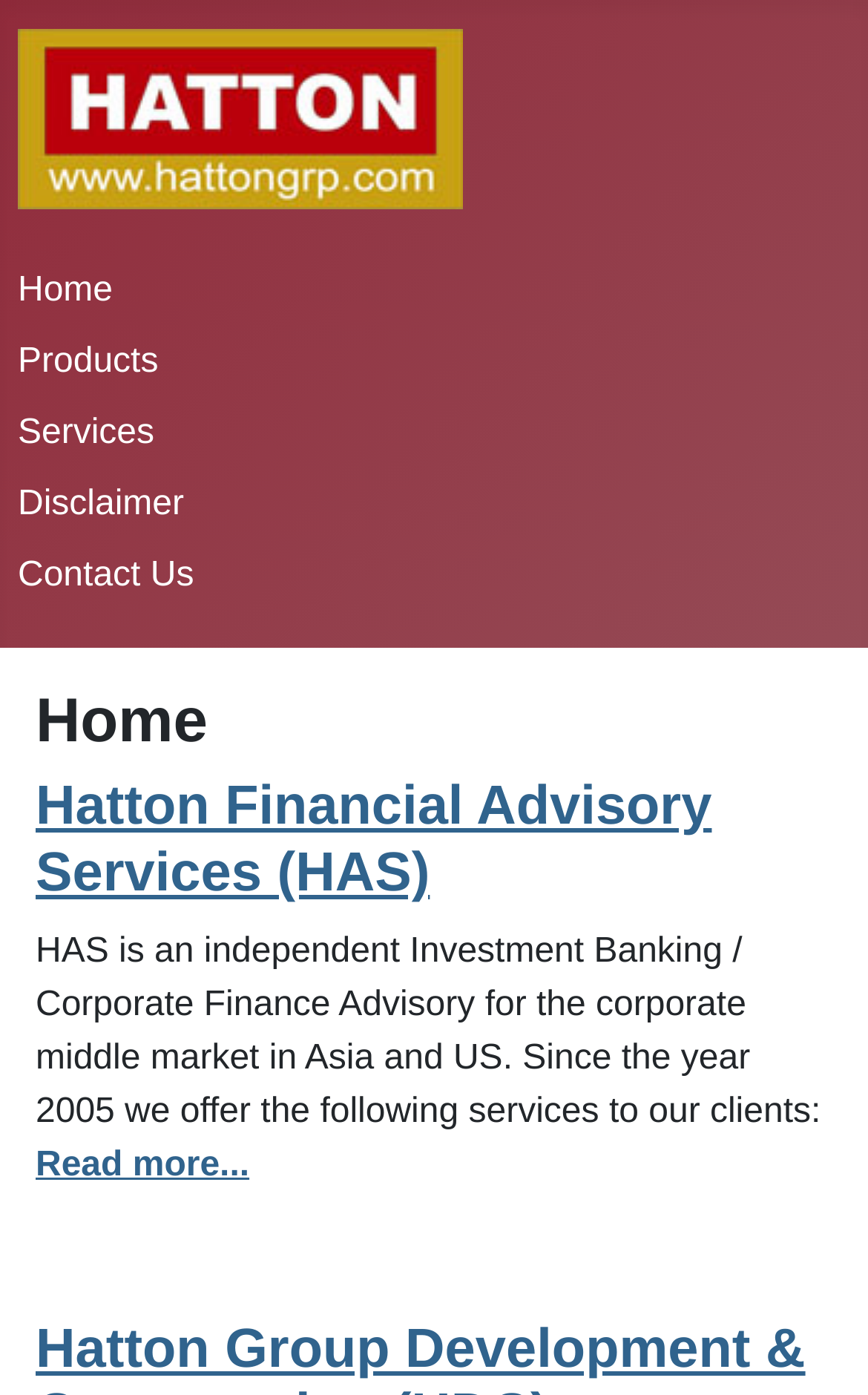Could you please study the image and provide a detailed answer to the question:
What is the name of the company?

The company name can be found in the top-left corner of the webpage, where it is written as 'Hatton Group Limited' with an accompanying image.